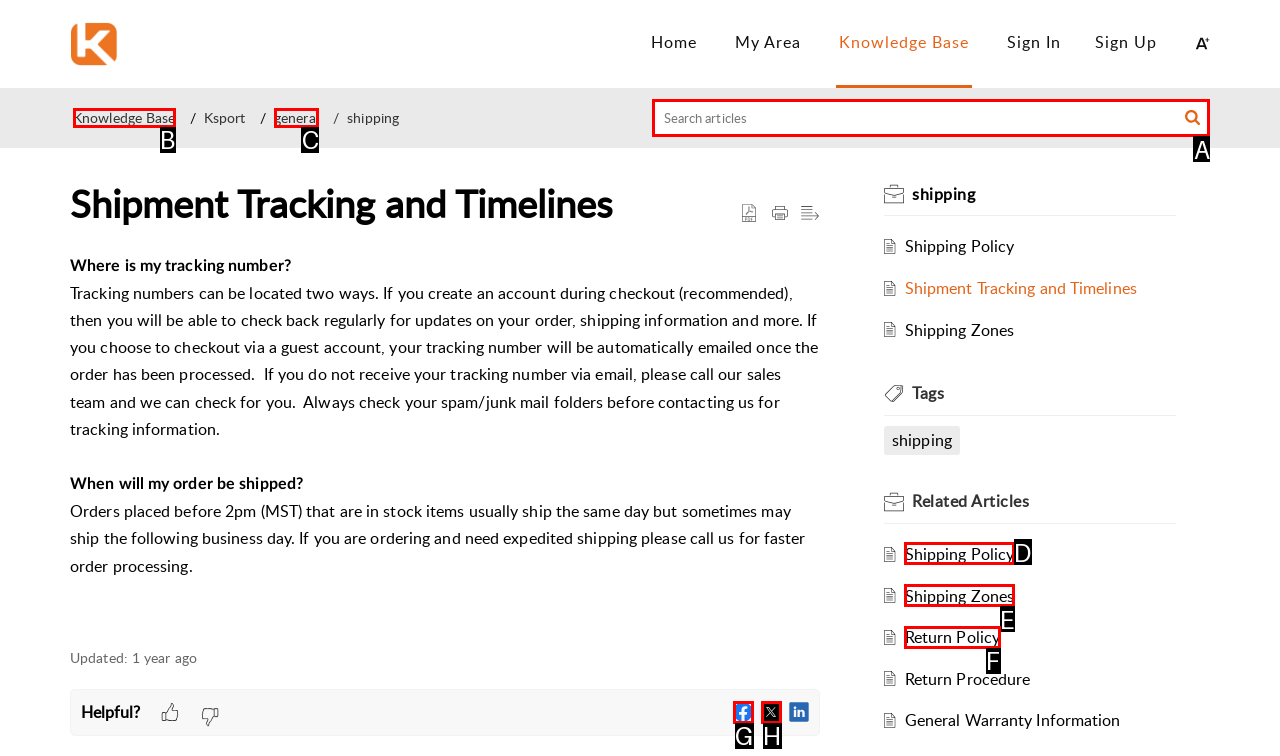Determine the letter of the UI element that will complete the task: Search articles
Reply with the corresponding letter.

A